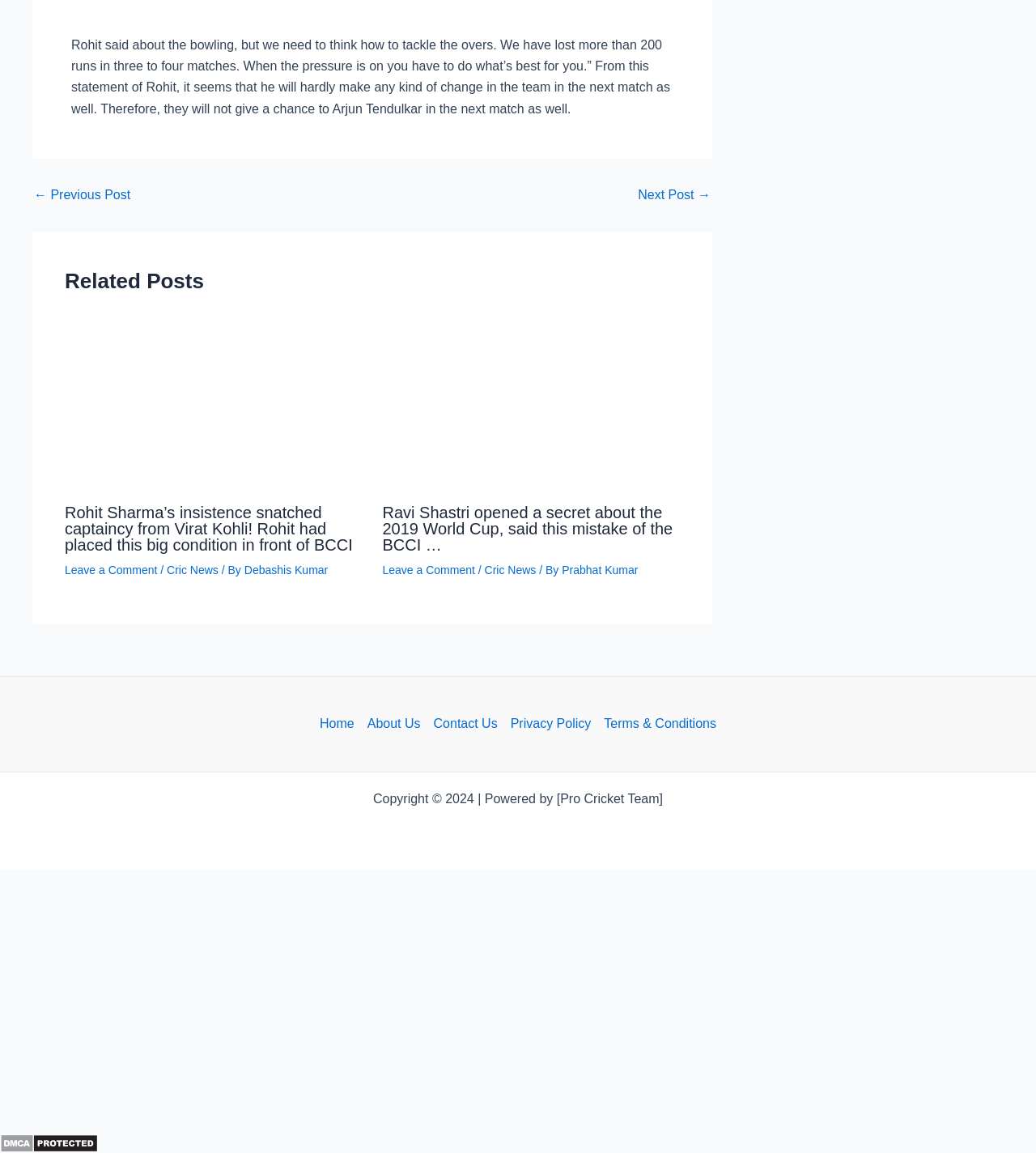Identify the bounding box for the given UI element using the description provided. Coordinates should be in the format (top-left x, top-left y, bottom-right x, bottom-right y) and must be between 0 and 1. Here is the description: Next Post →

[0.616, 0.164, 0.686, 0.175]